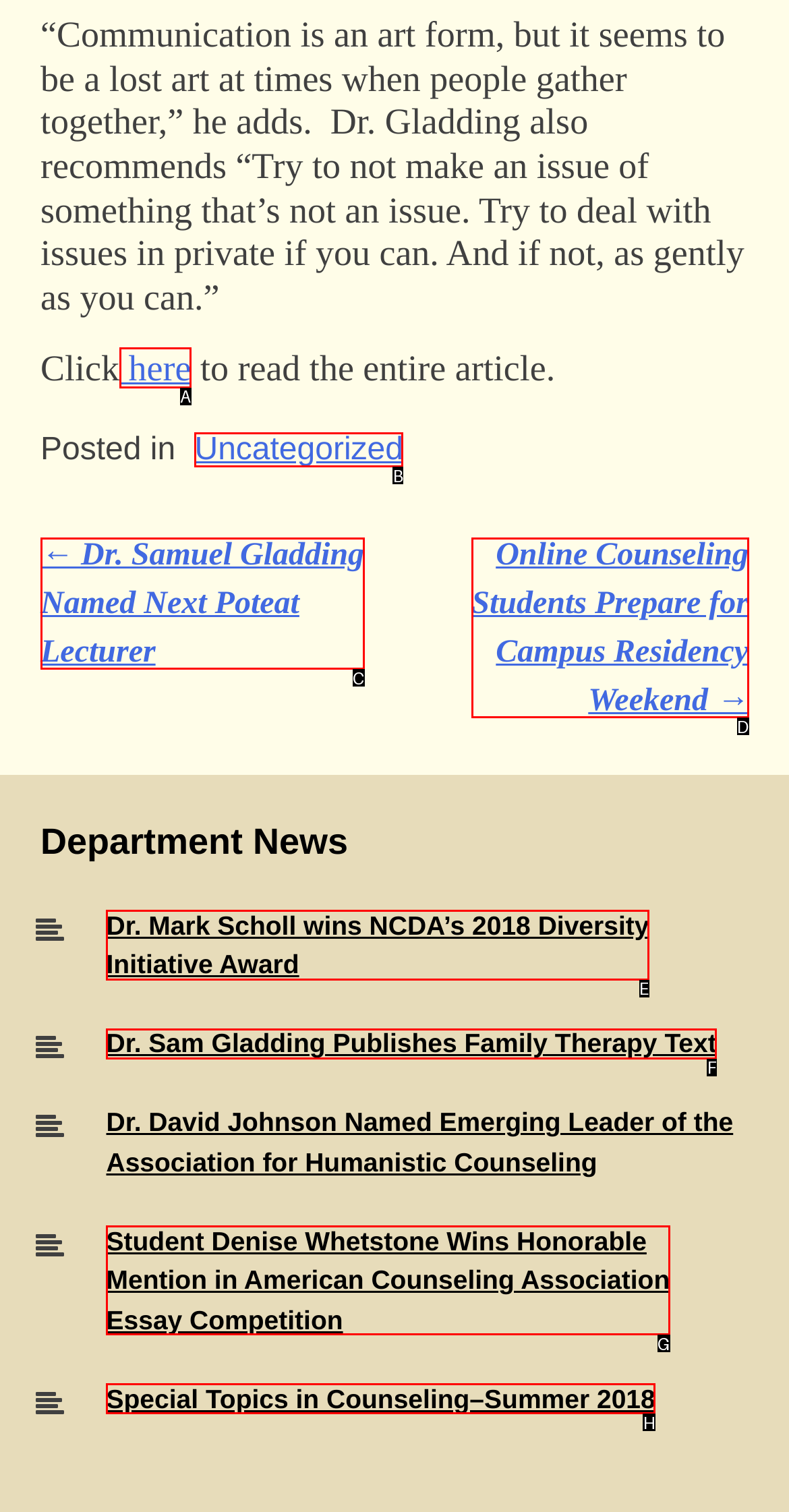Indicate which red-bounded element should be clicked to perform the task: View 2022 Europeans Answer with the letter of the correct option.

None